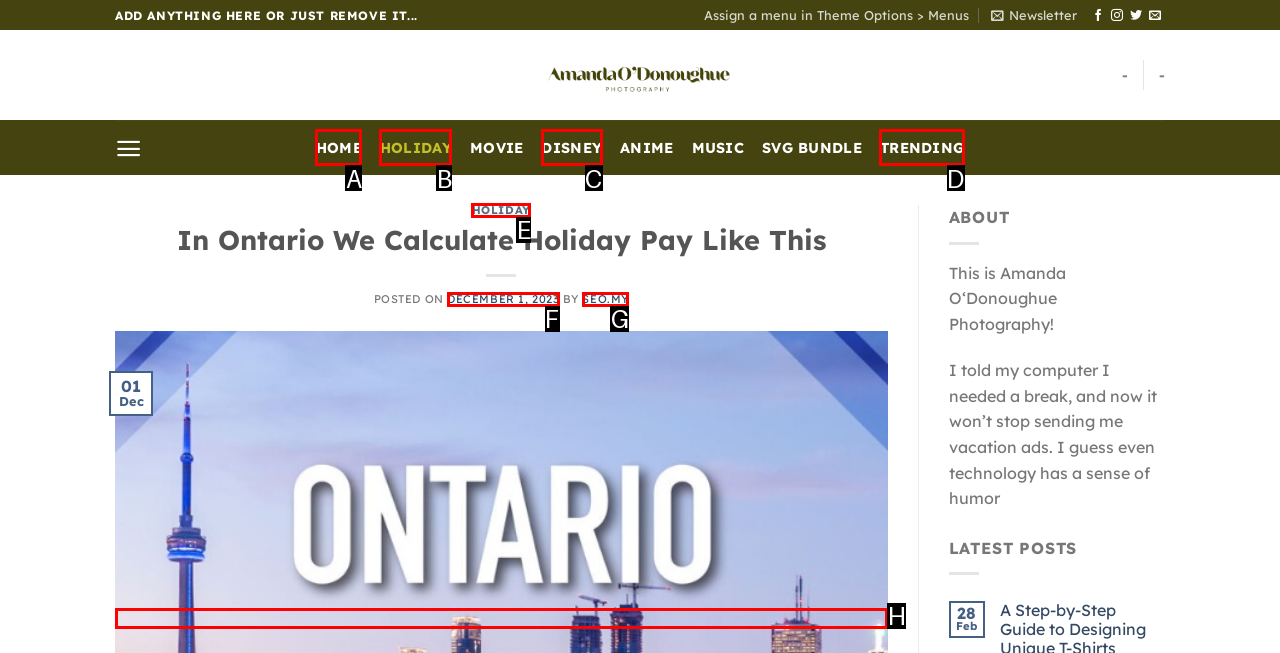Match the element description: December 1, 2023February 16, 2024 to the correct HTML element. Answer with the letter of the selected option.

F